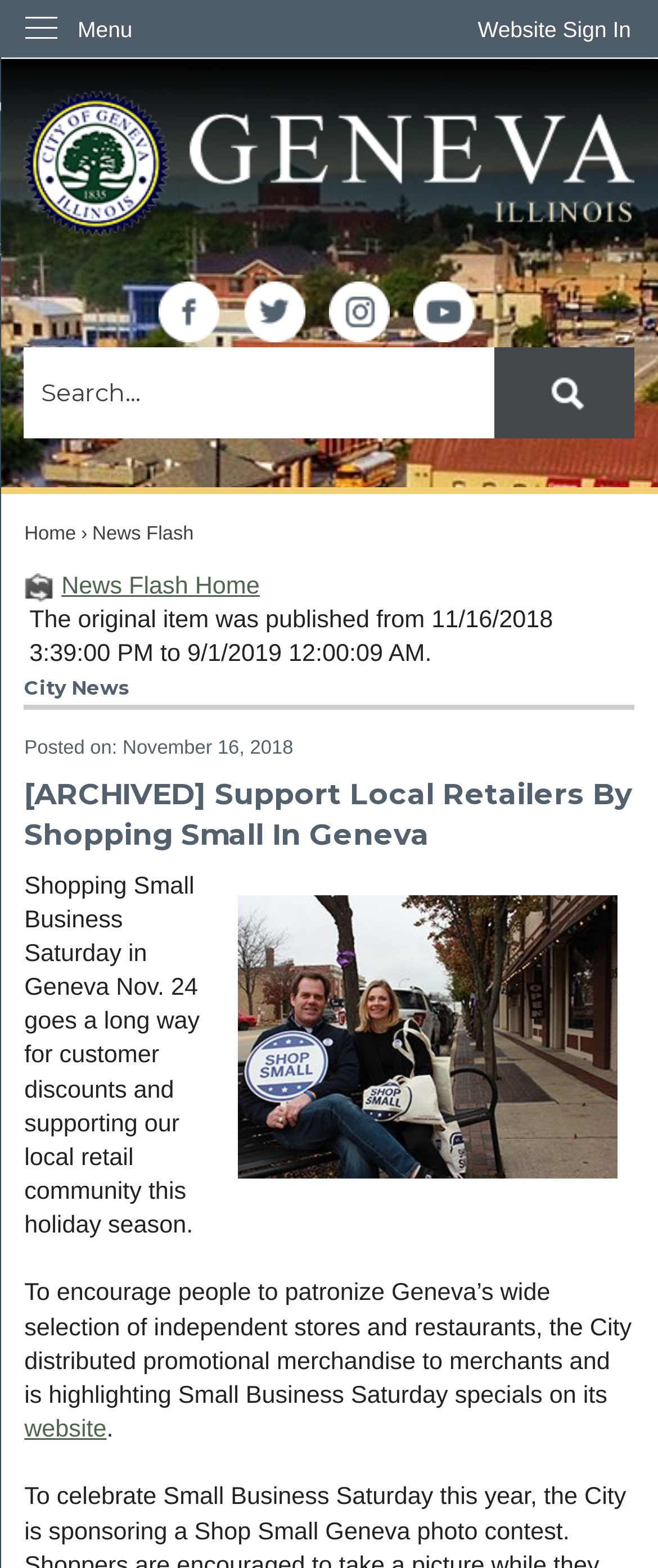What is the benefit of shopping on Small Business Saturday?
Give a one-word or short-phrase answer derived from the screenshot.

Customer discounts